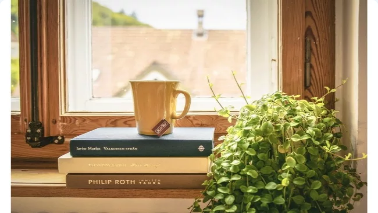What is hanging from the rim of the mug?
Use the information from the screenshot to give a comprehensive response to the question.

The caption explicitly states that the mug features a tea bag hanging from its rim, suggesting a moment of relaxation and introspection.